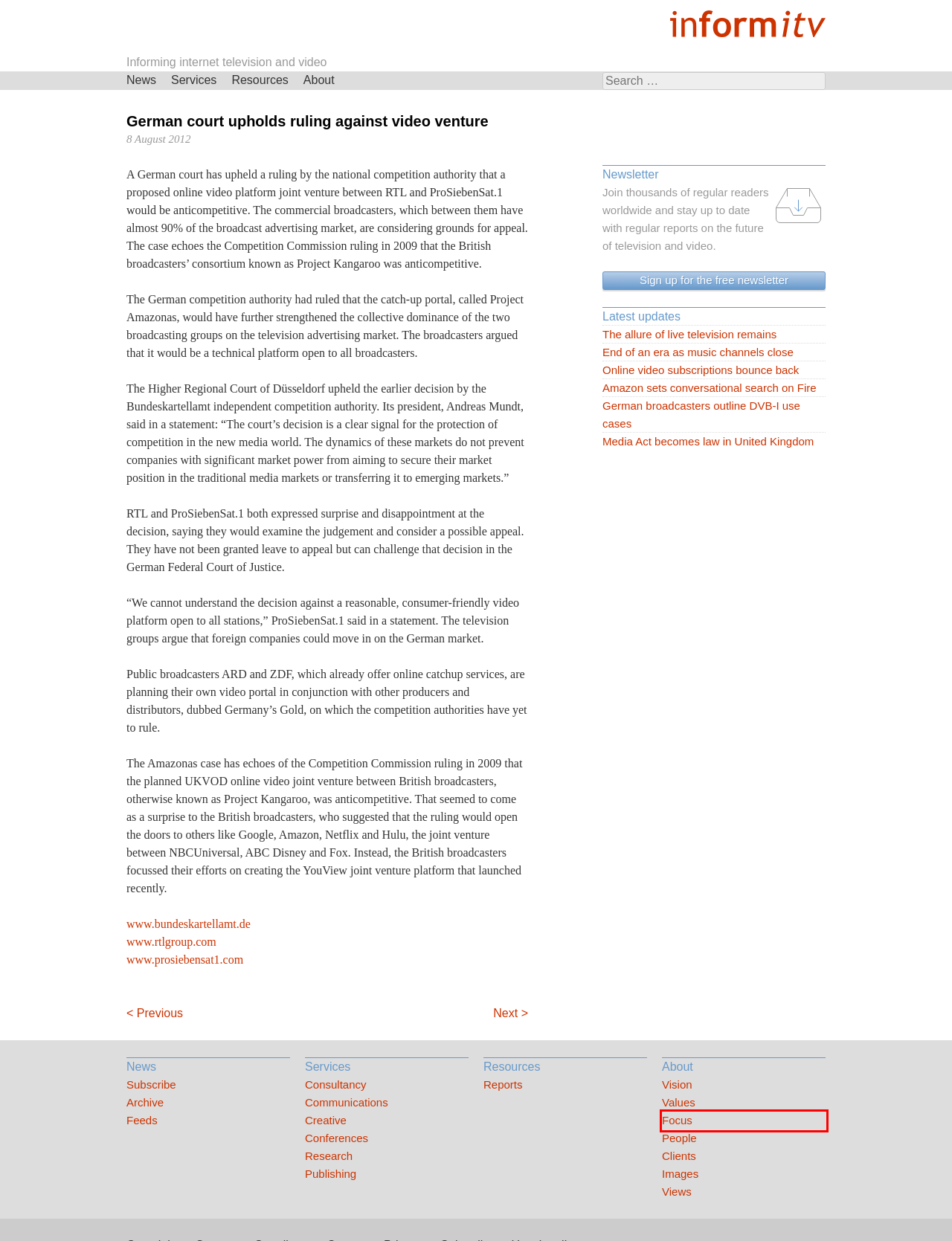Examine the screenshot of the webpage, noting the red bounding box around a UI element. Pick the webpage description that best matches the new page after the element in the red bounding box is clicked. Here are the candidates:
A. Amazon sets conversational search on Fire | informitv
B. Focus | informitv
C. Values | informitv
D. Communications | informitv
E. Creative | informitv
F. Images | informitv
G. Super Hi-Vision Olympics coverage | informitv
H. Conferences | informitv

B